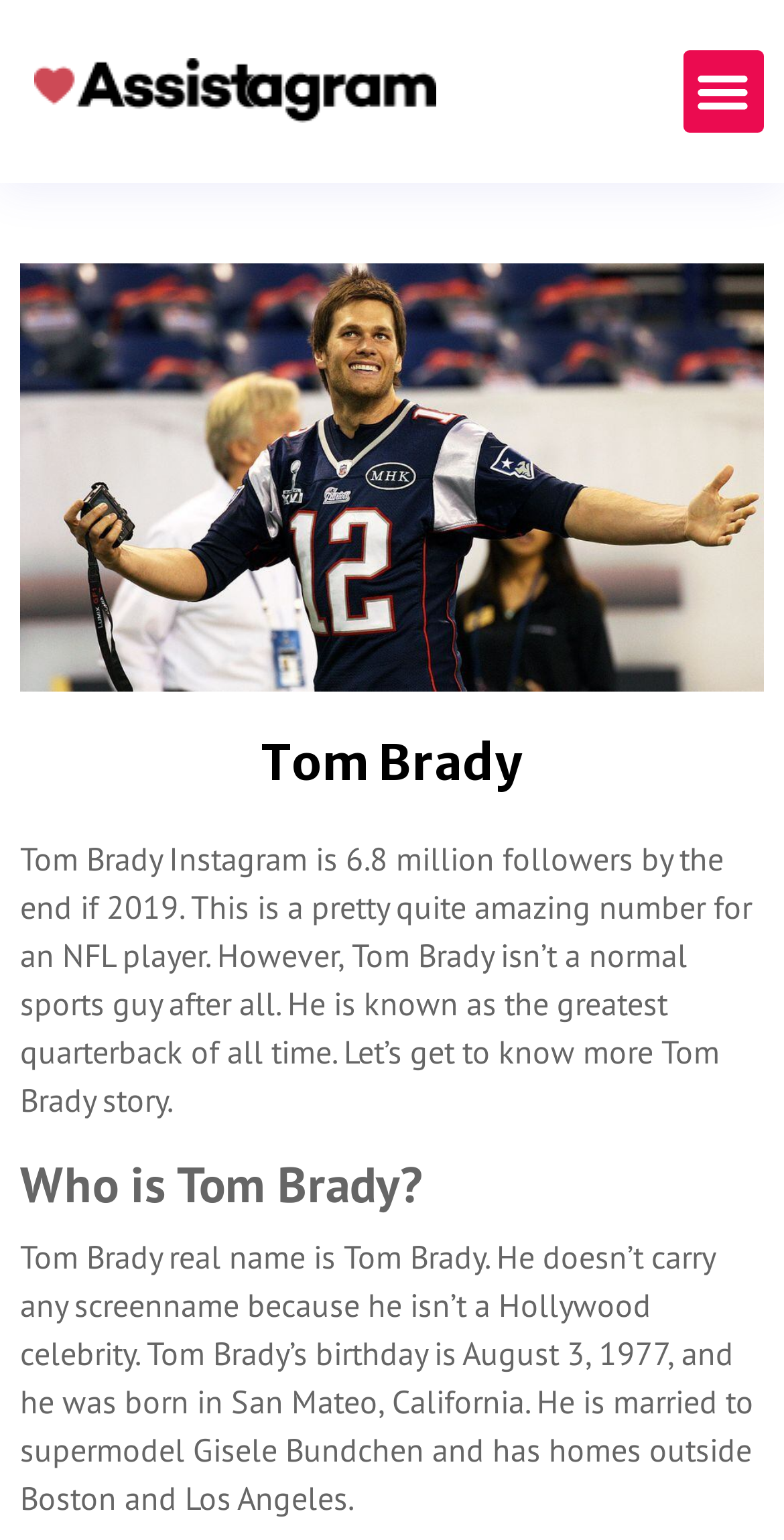Using the element description Menu, predict the bounding box coordinates for the UI element. Provide the coordinates in (top-left x, top-left y, bottom-right x, bottom-right y) format with values ranging from 0 to 1.

[0.871, 0.033, 0.974, 0.086]